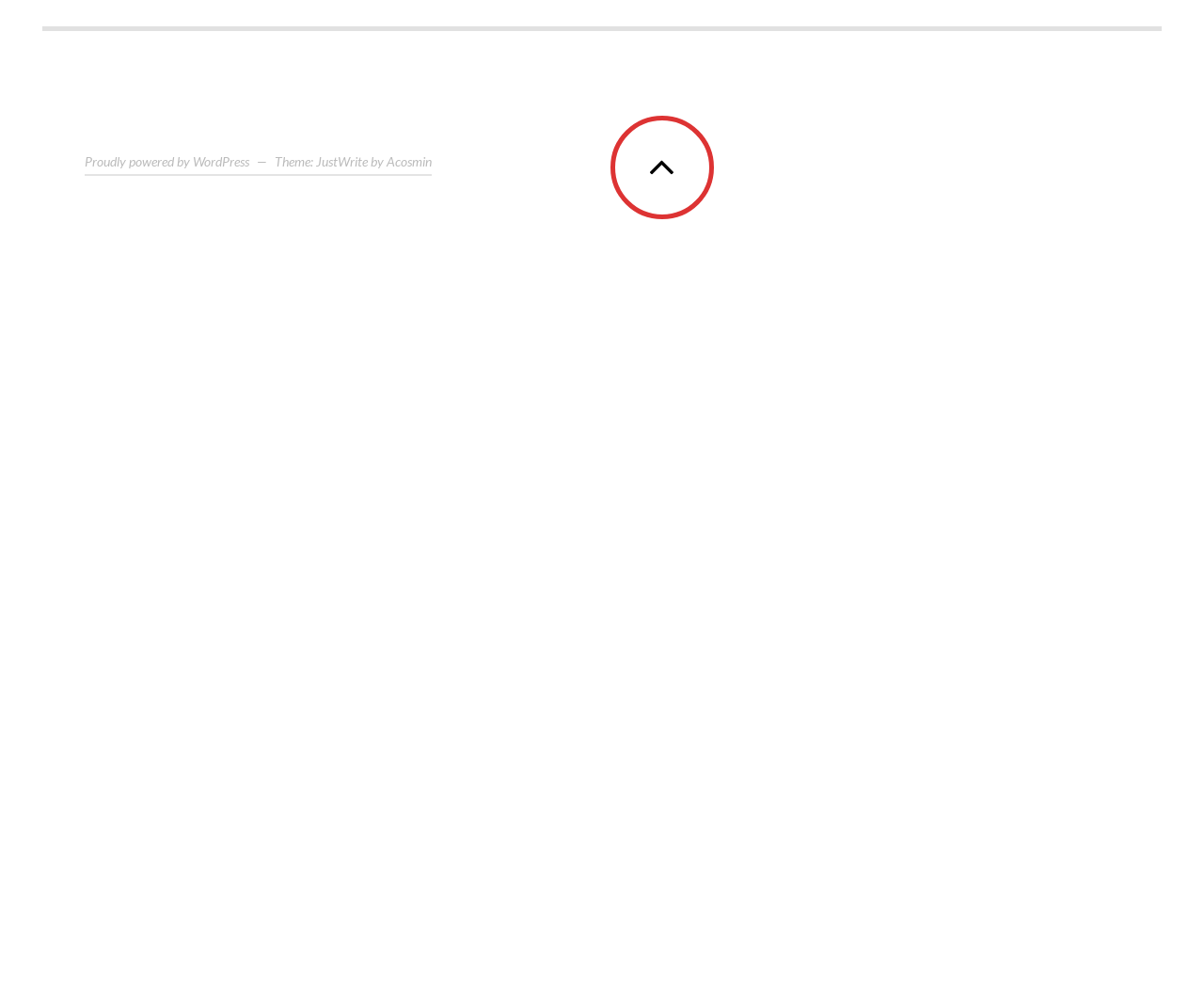How many categories are listed on the webpage? Analyze the screenshot and reply with just one word or a short phrase.

More than 20